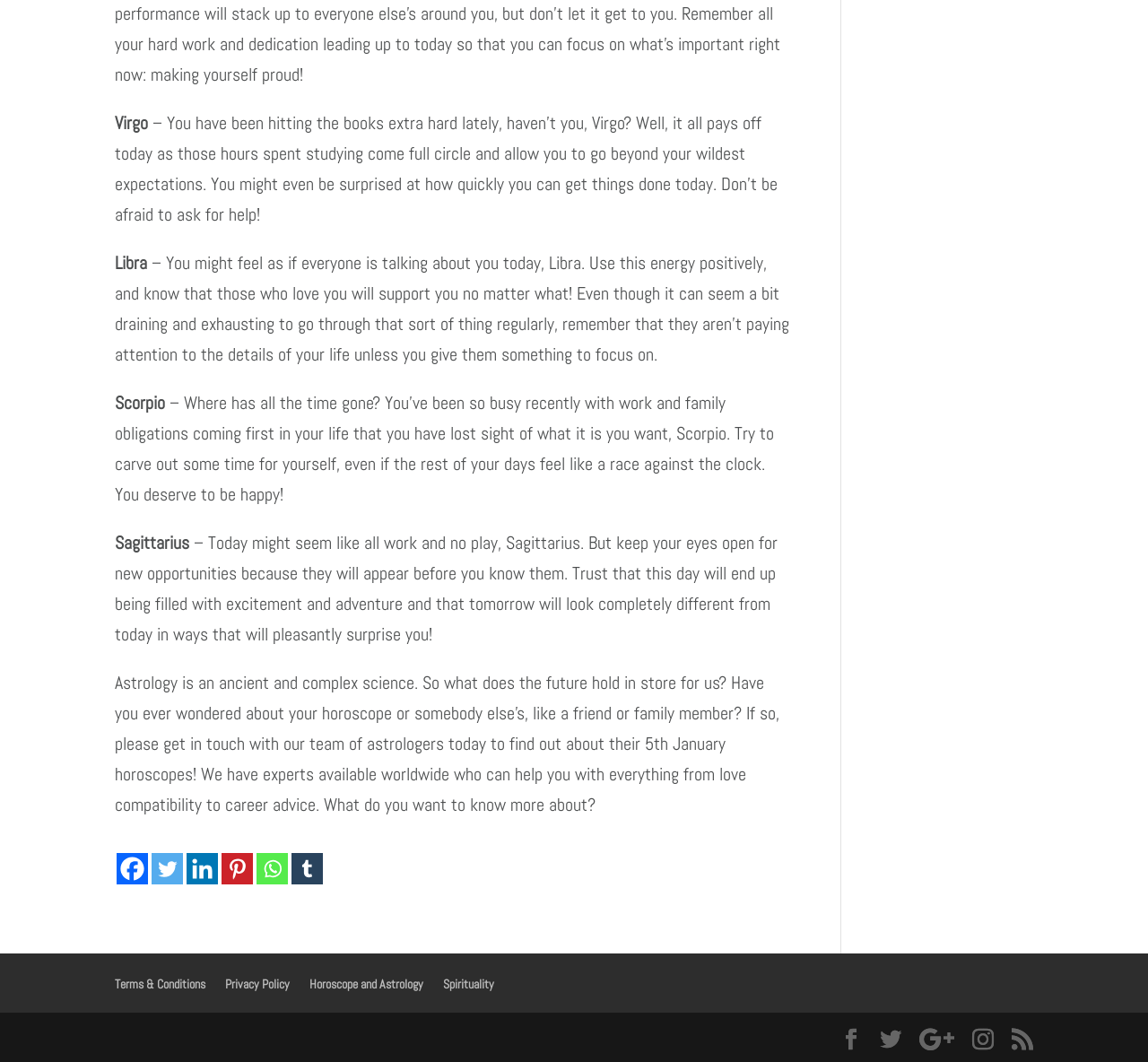Can you find the bounding box coordinates of the area I should click to execute the following instruction: "Read terms and conditions"?

[0.1, 0.919, 0.179, 0.934]